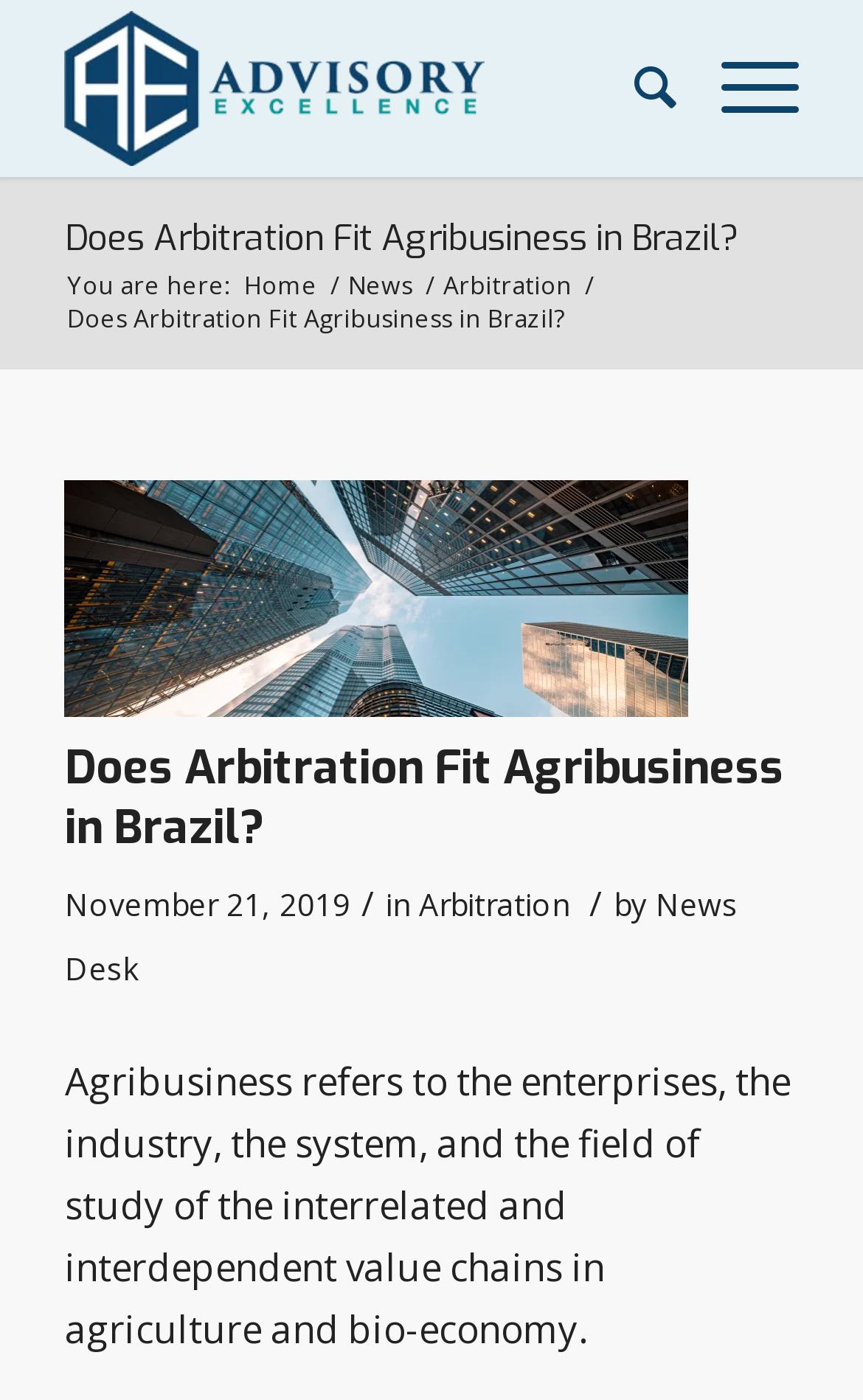Who is the author of the article?
Give a single word or phrase as your answer by examining the image.

News Desk